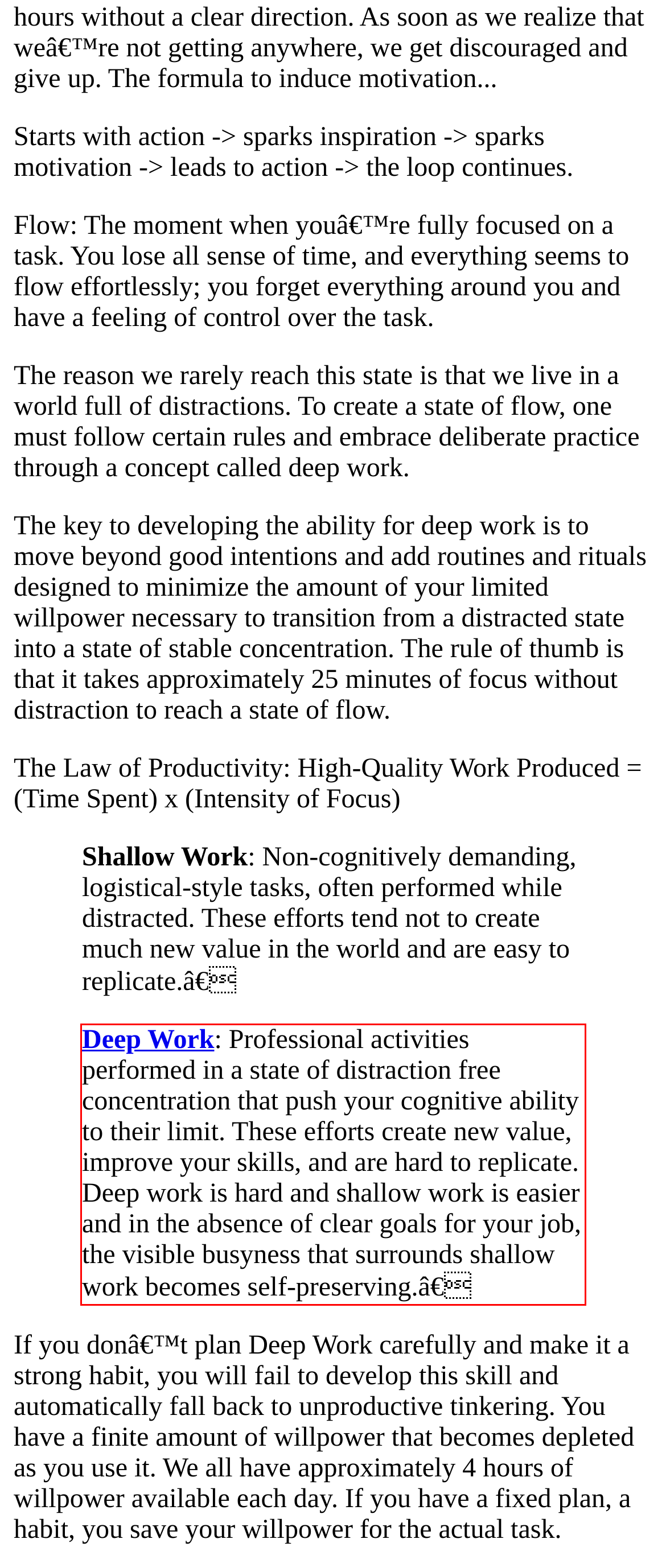You are given a screenshot with a red rectangle. Identify and extract the text within this red bounding box using OCR.

Deep Work: Professional activities performed in a state of distraction free concentration that push your cognitive ability to their limit. These efforts create new value, improve your skills, and are hard to replicate. Deep work is hard and shallow work is easier and in the absence of clear goals for your job, the visible busyness that surrounds shallow work becomes self-preserving.â€